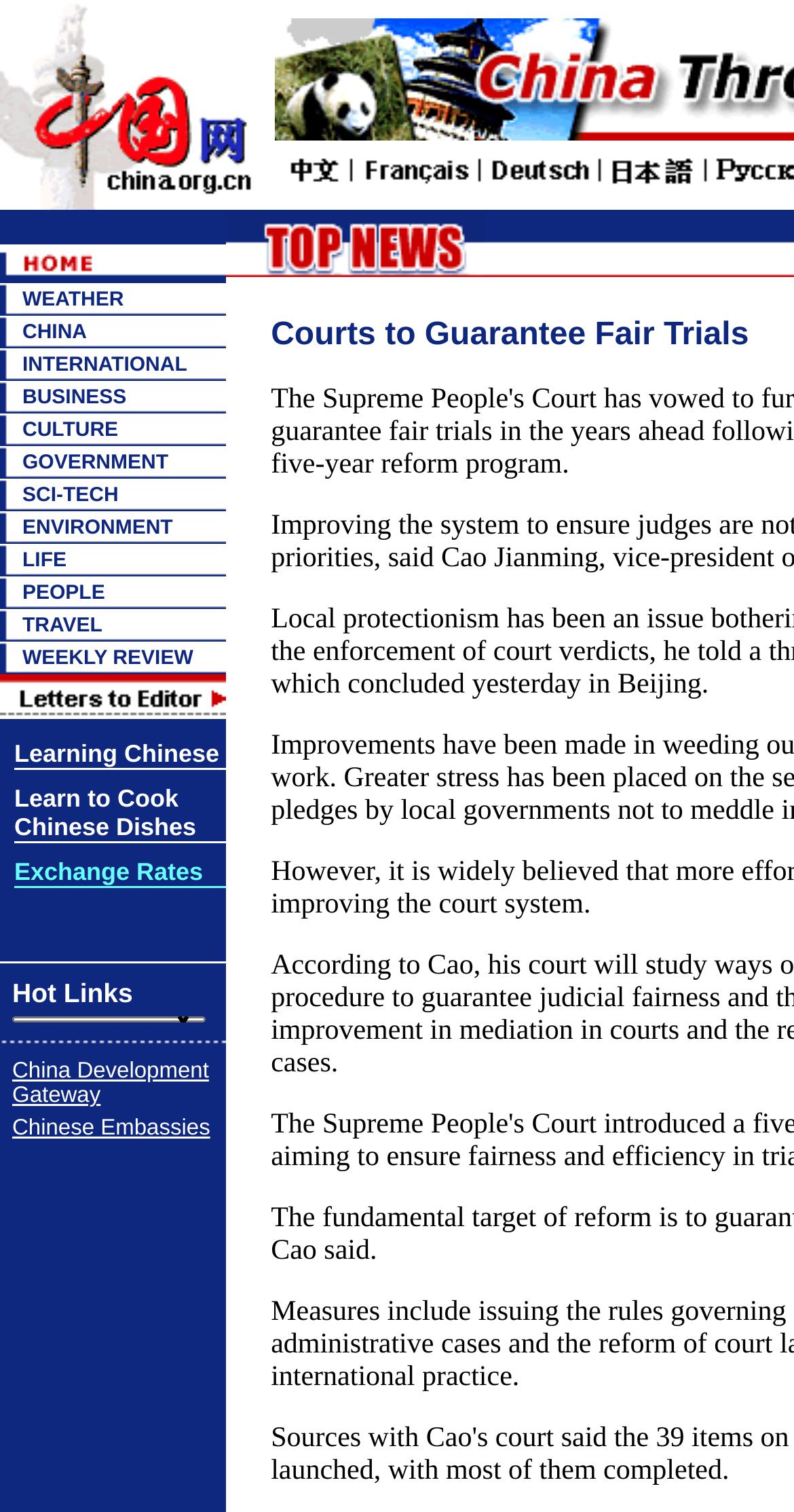What is the purpose of the images in the 'WEATHER CHINA INTERNATIONAL BUSINESS CULTURE GOVERNMENT SCI-TECH ENVIRONMENT LIFE PEOPLE TRAVEL WEEKLY REVIEW' section?
Answer the question with a single word or phrase, referring to the image.

Decoration or Icon